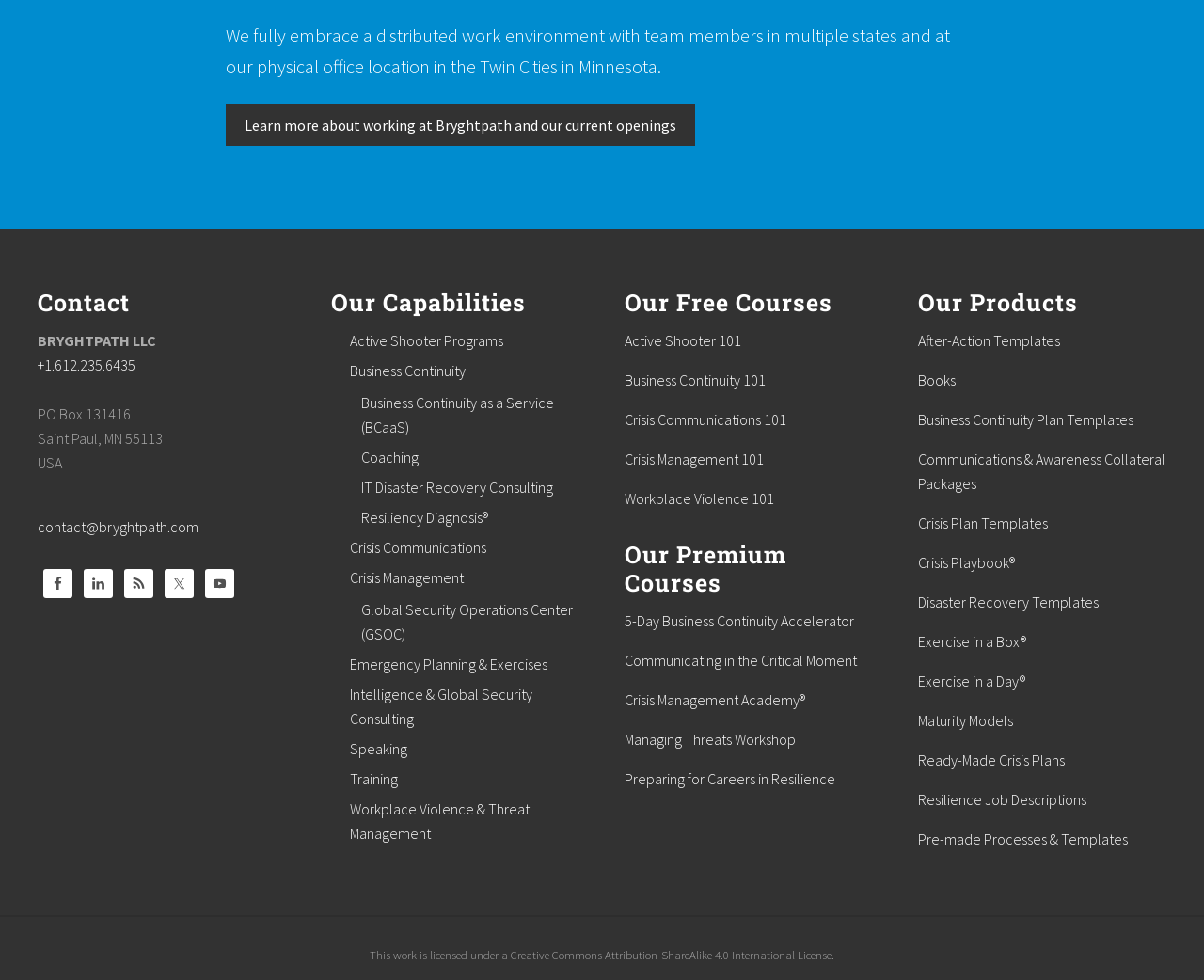How many types of courses are there?
Provide a detailed answer to the question, using the image to inform your response.

I found two types of courses by looking at the headings 'Our Free Courses' and 'Our Premium Courses'.